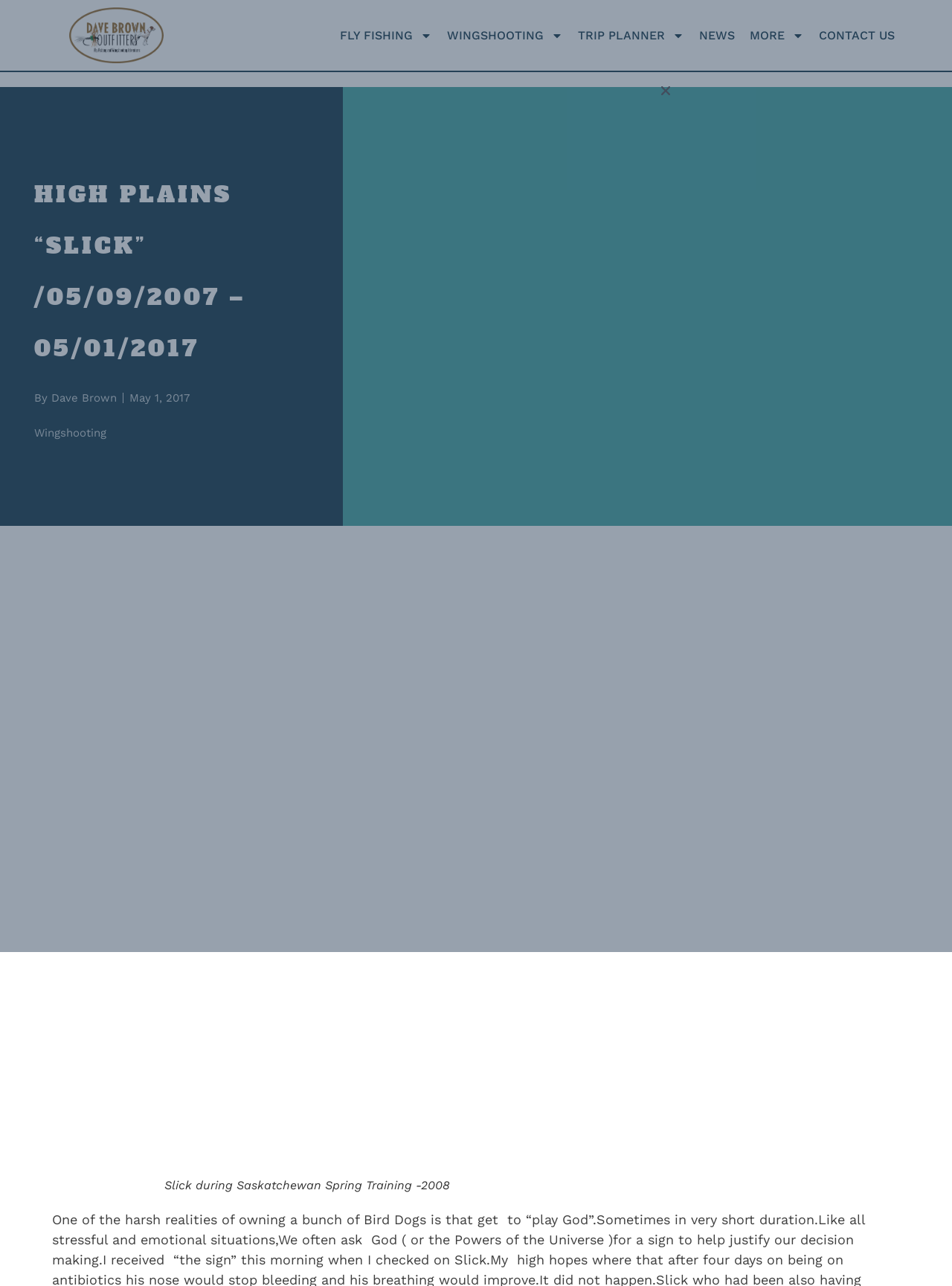What type of adventures does Dave Brown Outfitters offer?
Refer to the image and offer an in-depth and detailed answer to the question.

Based on the links in the top navigation menu, Dave Brown Outfitters offers Fly-Fishing and Wingshooting adventures.